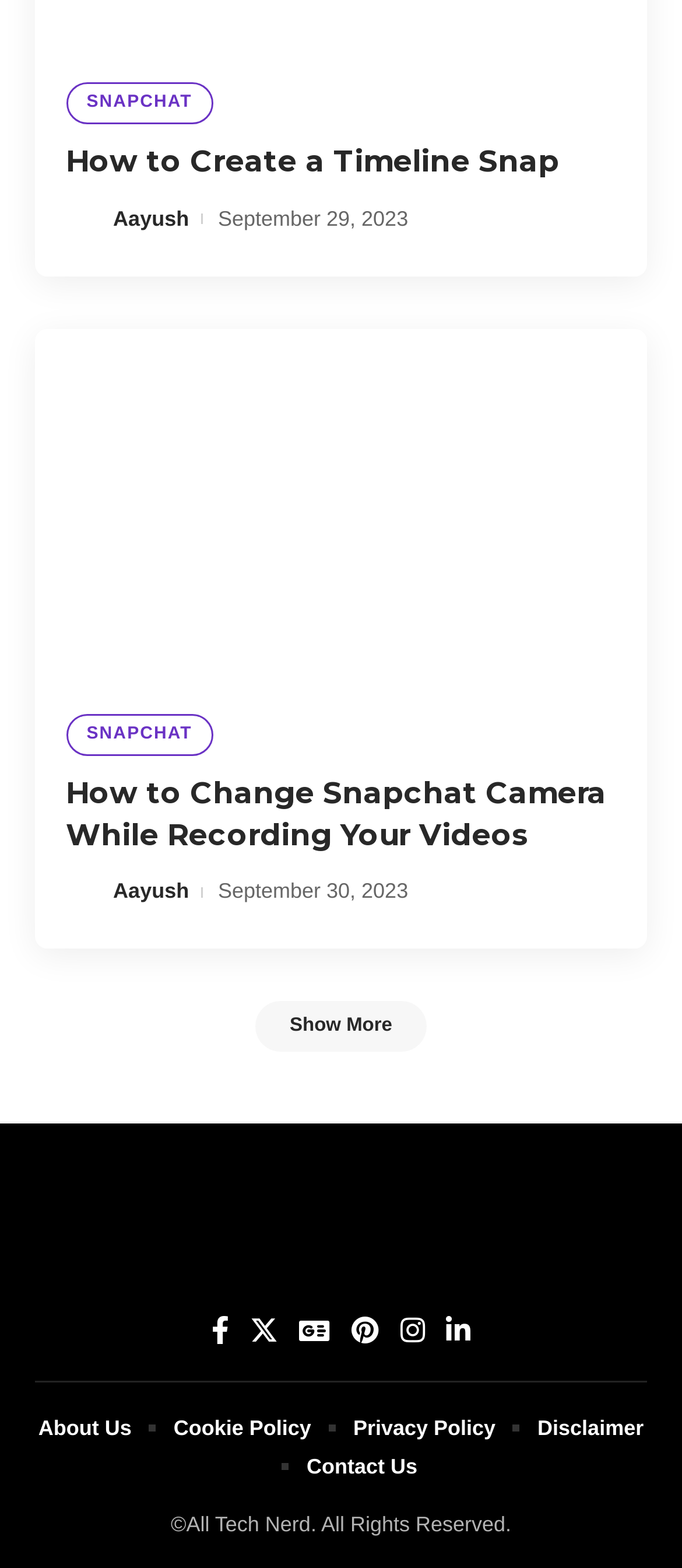Can you identify the bounding box coordinates of the clickable region needed to carry out this instruction: 'Click on the author's name'? The coordinates should be four float numbers within the range of 0 to 1, stated as [left, top, right, bottom].

[0.096, 0.032, 0.147, 0.054]